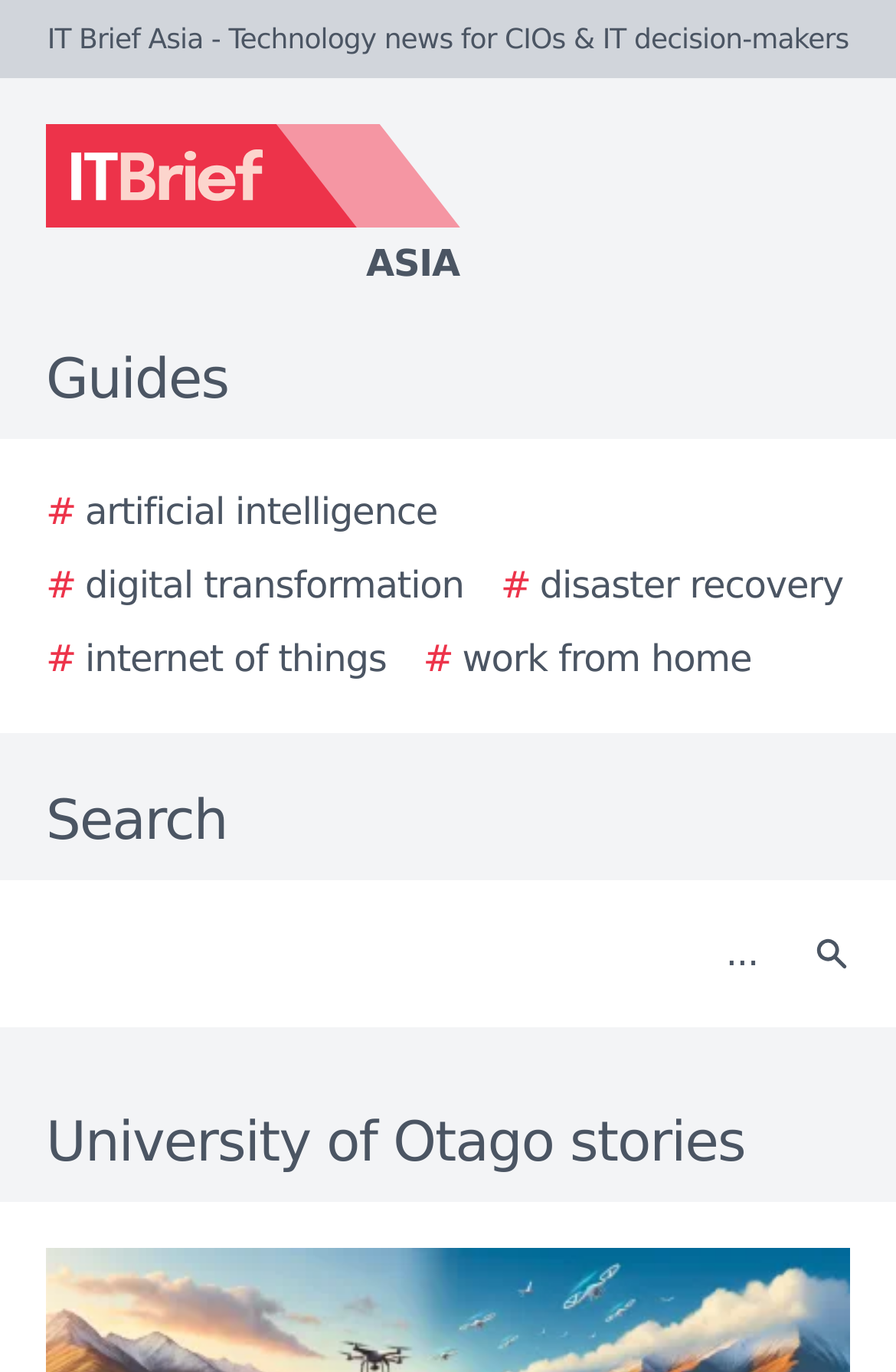Please pinpoint the bounding box coordinates for the region I should click to adhere to this instruction: "Go to top of the page".

None